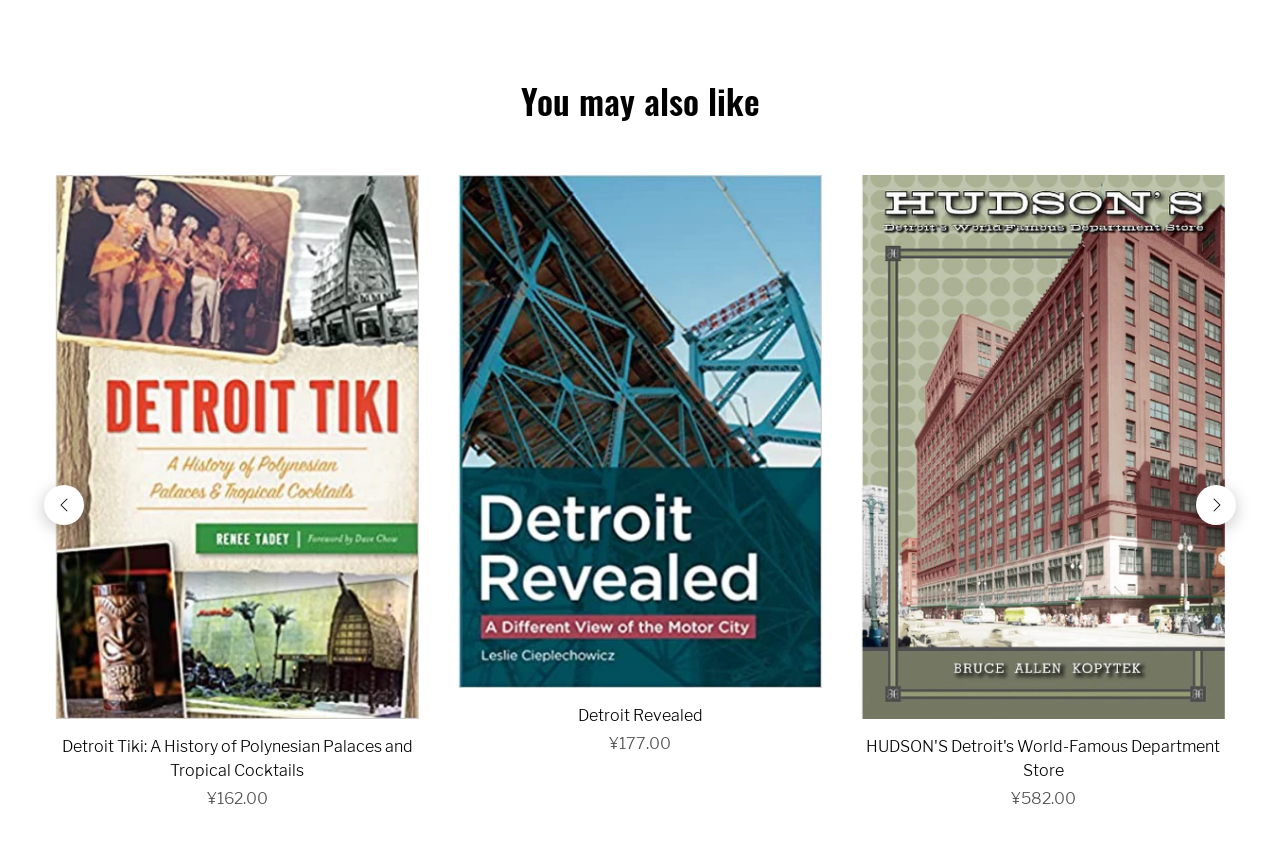How many navigation buttons are there?
Provide a comprehensive and detailed answer to the question.

I counted the number of navigation buttons by looking at the 'Previous' and 'Next' buttons located at the bottom of the webpage.